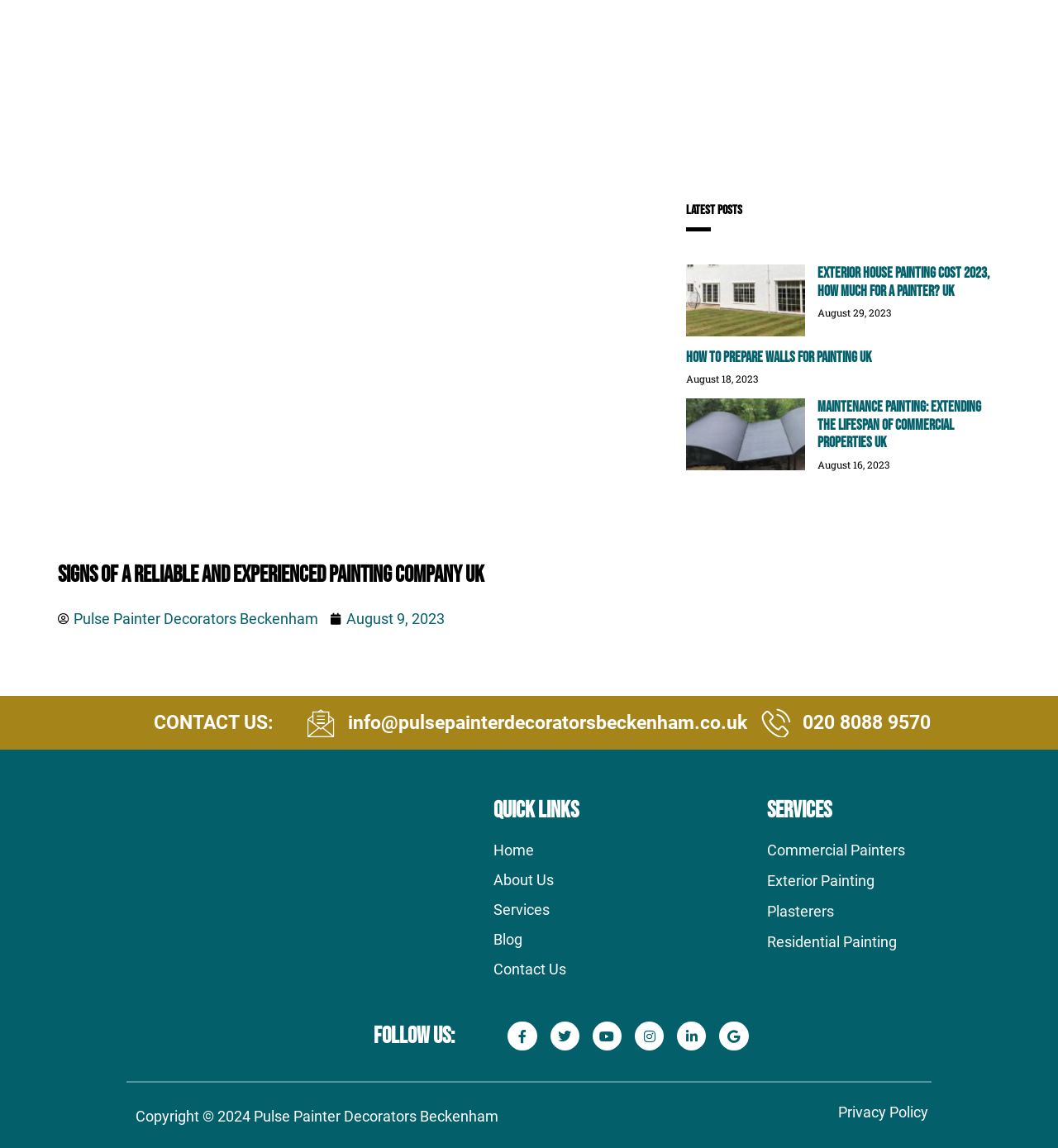Using the element description provided, determine the bounding box coordinates in the format (top-left x, top-left y, bottom-right x, bottom-right y). Ensure that all values are floating point numbers between 0 and 1. Element description: Google

[0.68, 0.89, 0.707, 0.915]